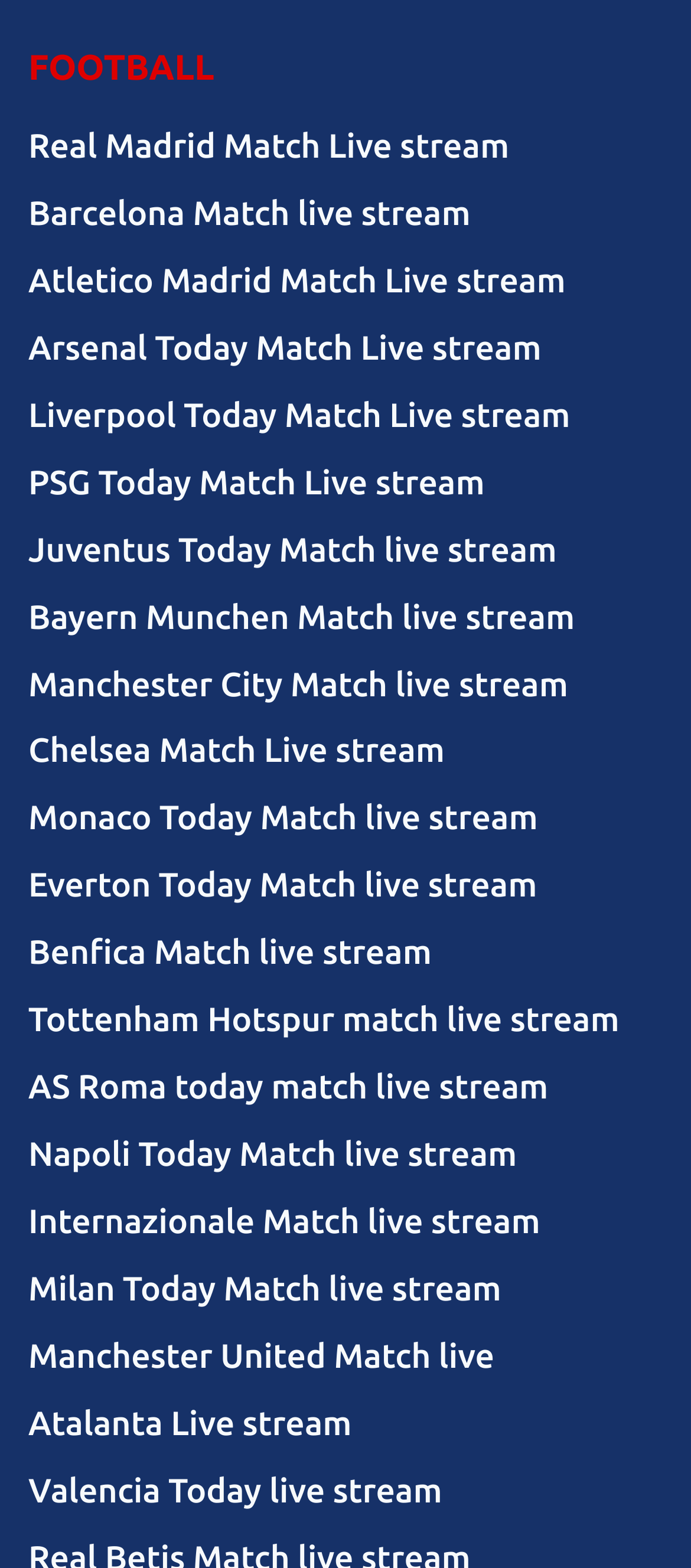Which team's live stream is listed at the bottom of the page?
Answer the question with as much detail as you can, using the image as a reference.

The team's live stream listed at the bottom of the page is Valencia, as indicated by the link 'Valencia Today live stream' with the bounding box coordinates [0.041, 0.929, 0.959, 0.972].